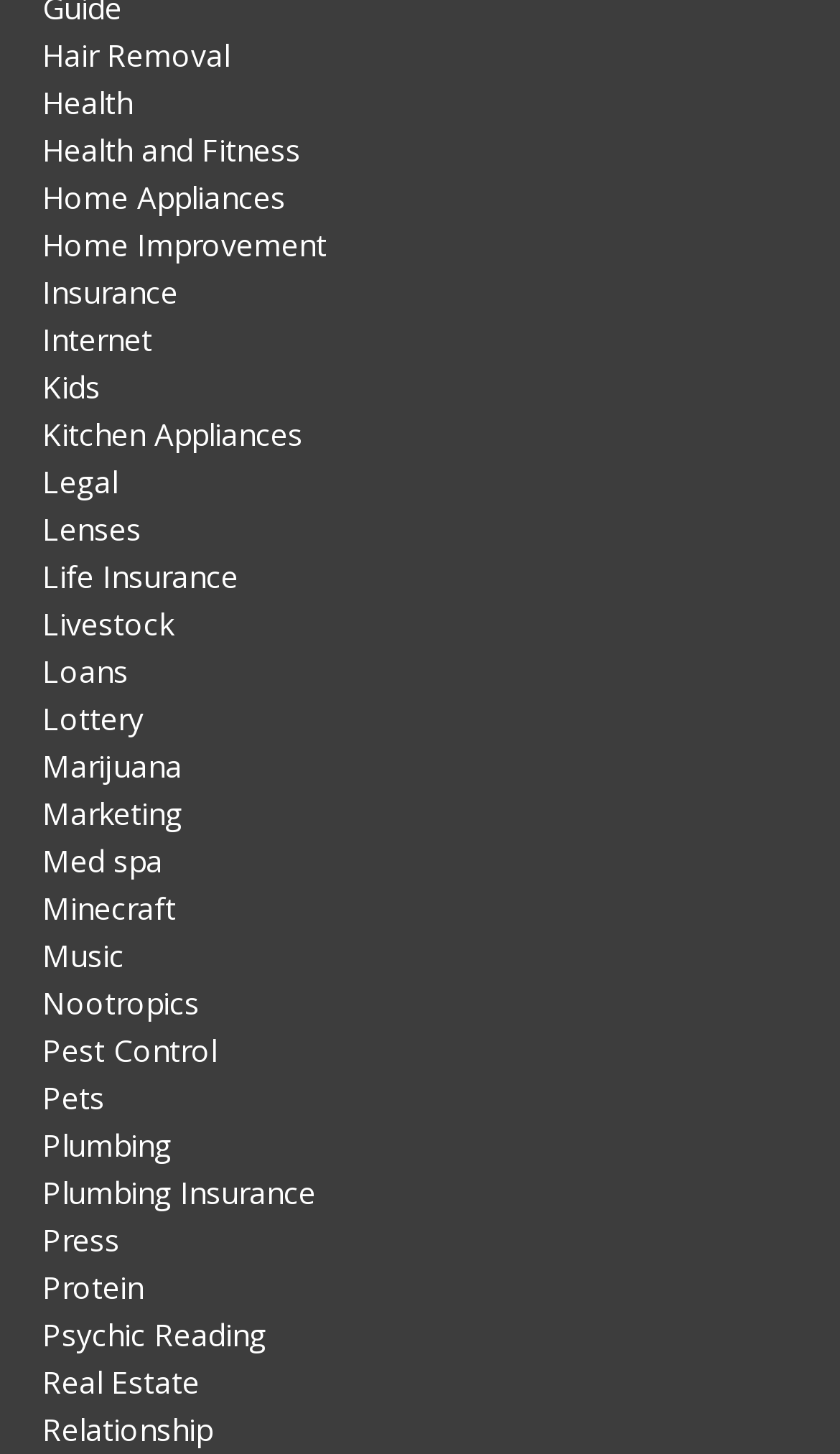What is the first category listed?
Provide a one-word or short-phrase answer based on the image.

Hair Removal